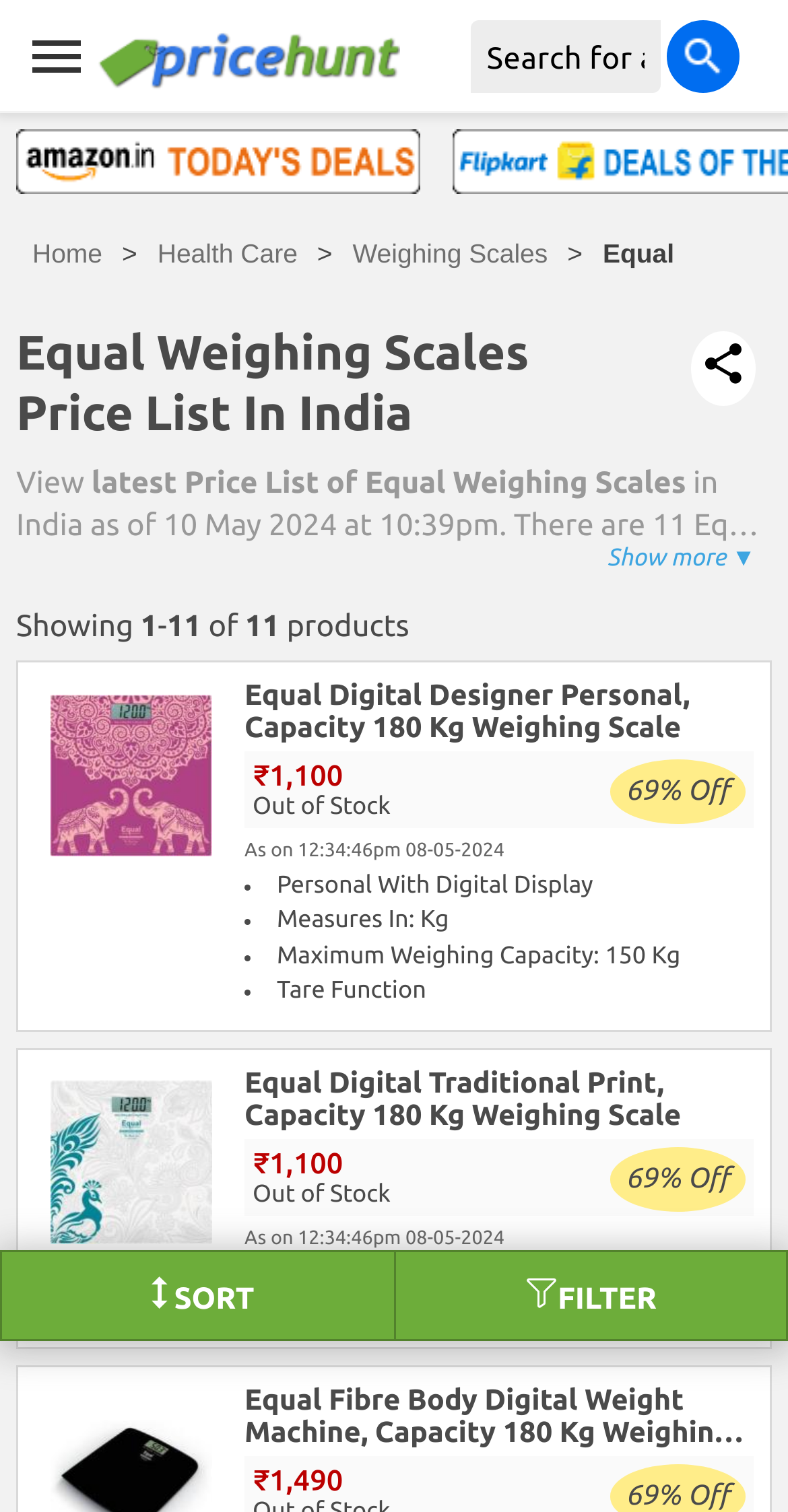Provide a short answer using a single word or phrase for the following question: 
How many Equal Weighing Scales are in the price list?

11